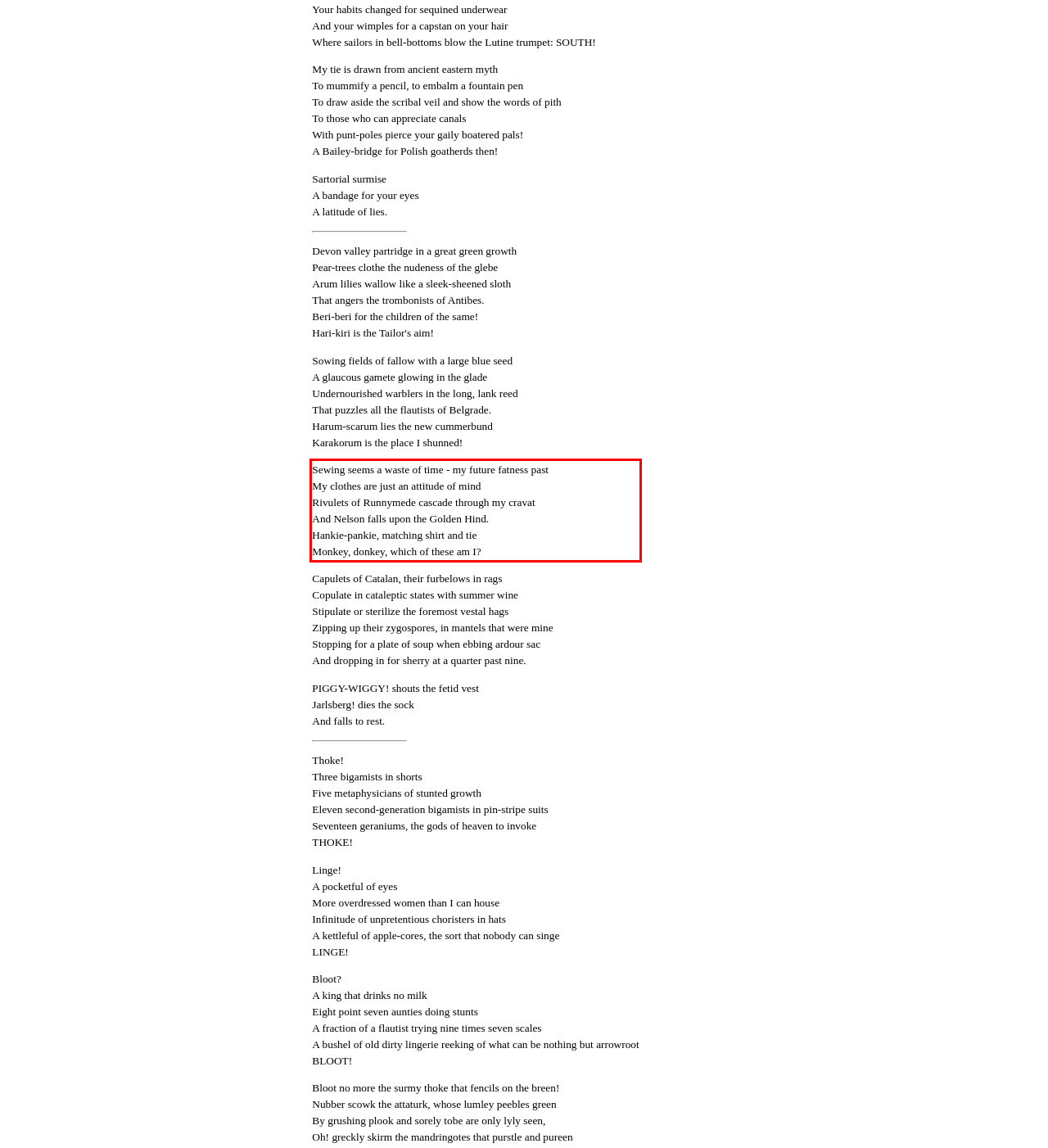Within the screenshot of the webpage, there is a red rectangle. Please recognize and generate the text content inside this red bounding box.

Sewing seems a waste of time - my future fatness past My clothes are just an attitude of mind Rivulets of Runnymede cascade through my cravat And Nelson falls upon the Golden Hind. Hankie-pankie, matching shirt and tie Monkey, donkey, which of these am I?